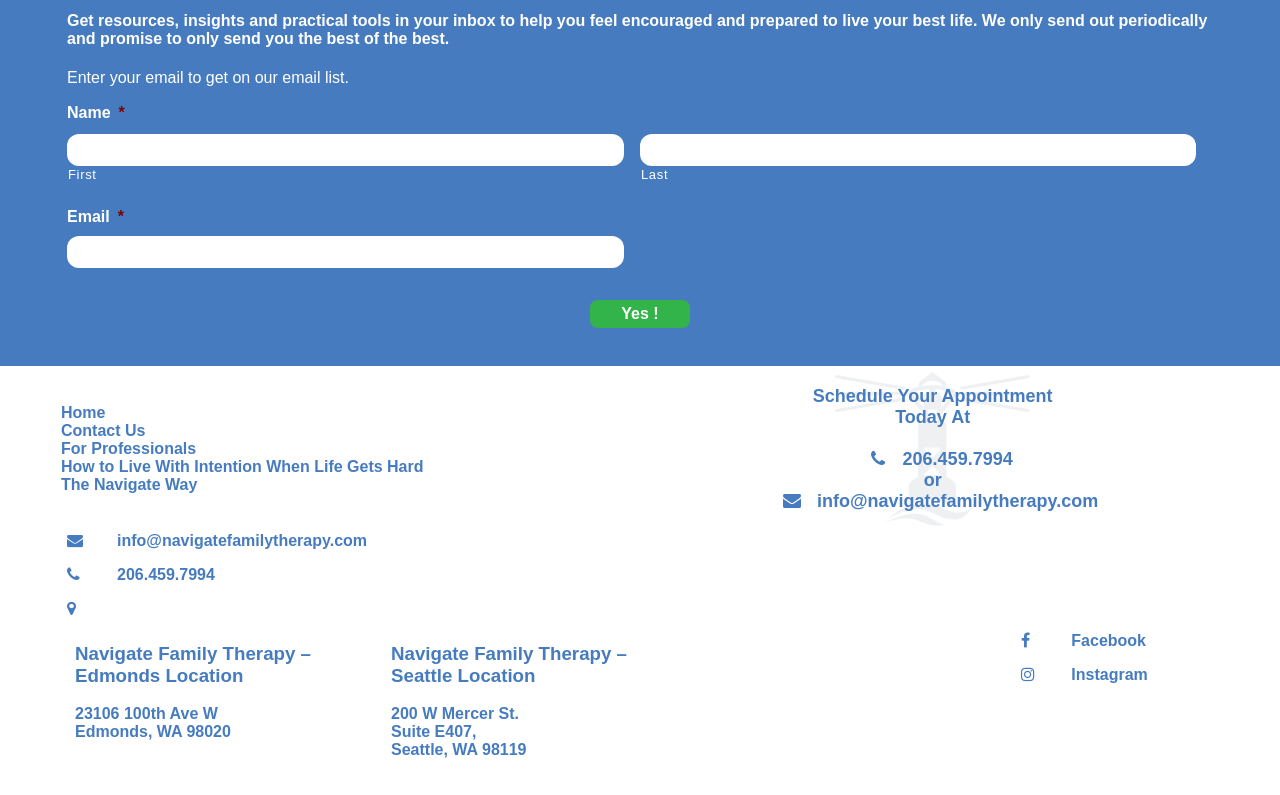Identify the bounding box for the described UI element: "🏕️ Small Campers With Bathrooms".

None